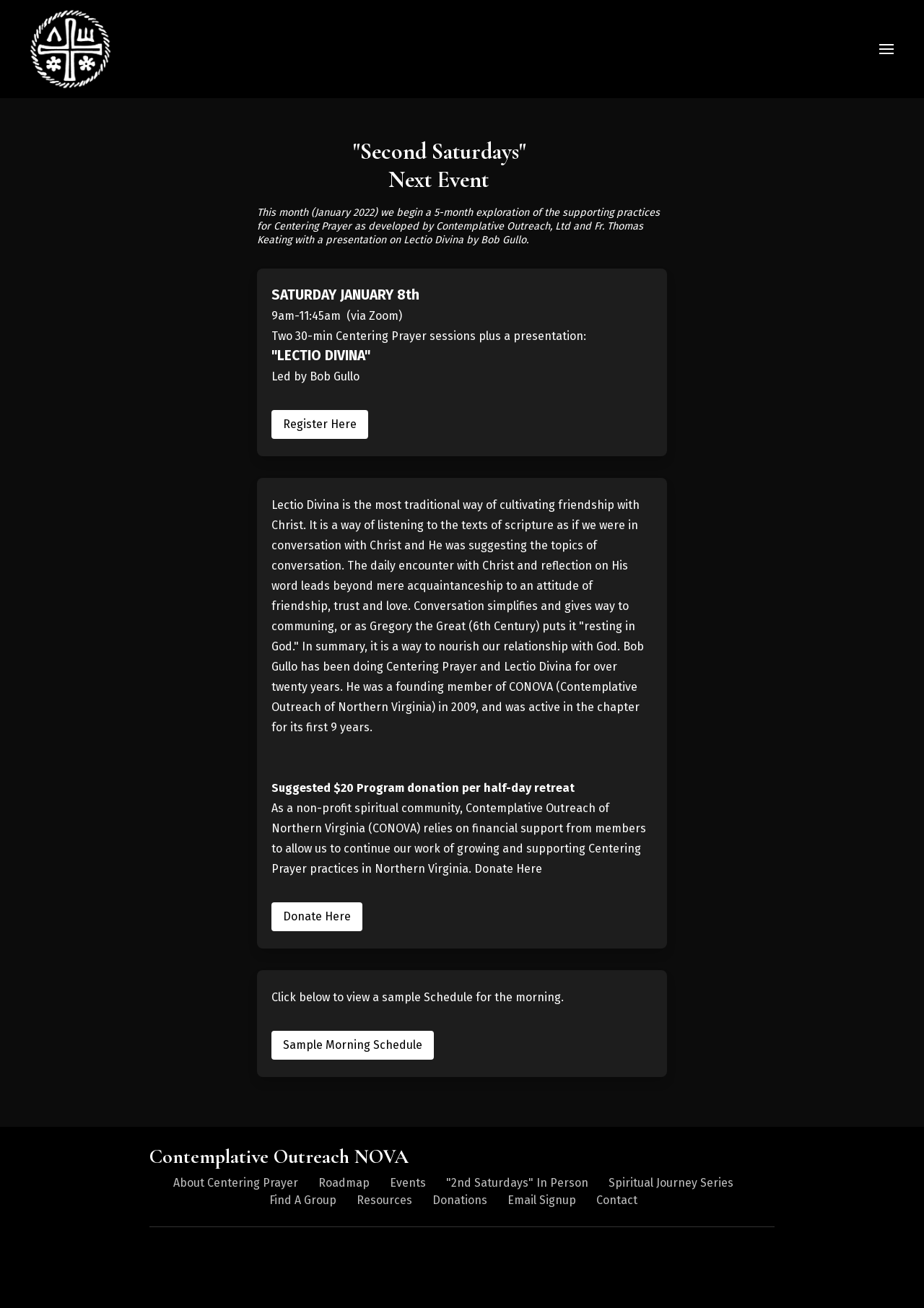What is the suggested donation for the half-day retreat?
Give a detailed and exhaustive answer to the question.

I found the answer by looking at the paragraph that starts with 'Lectio Divina is the most traditional way...' and seeing that the suggested program donation per half-day retreat is $20.